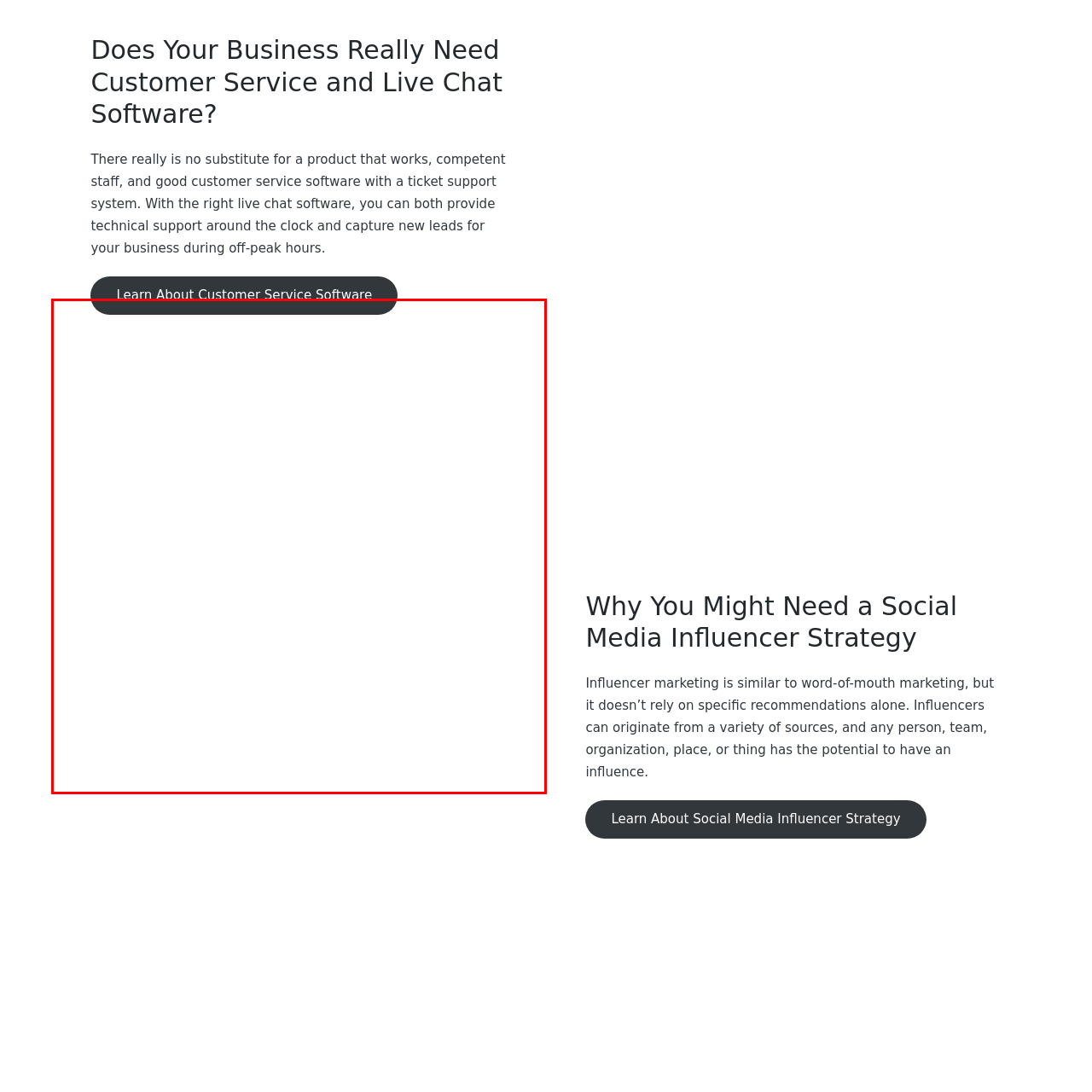Refer to the image enclosed in the red bounding box, then answer the following question in a single word or phrase: What is the purpose of the image?

To capture attention